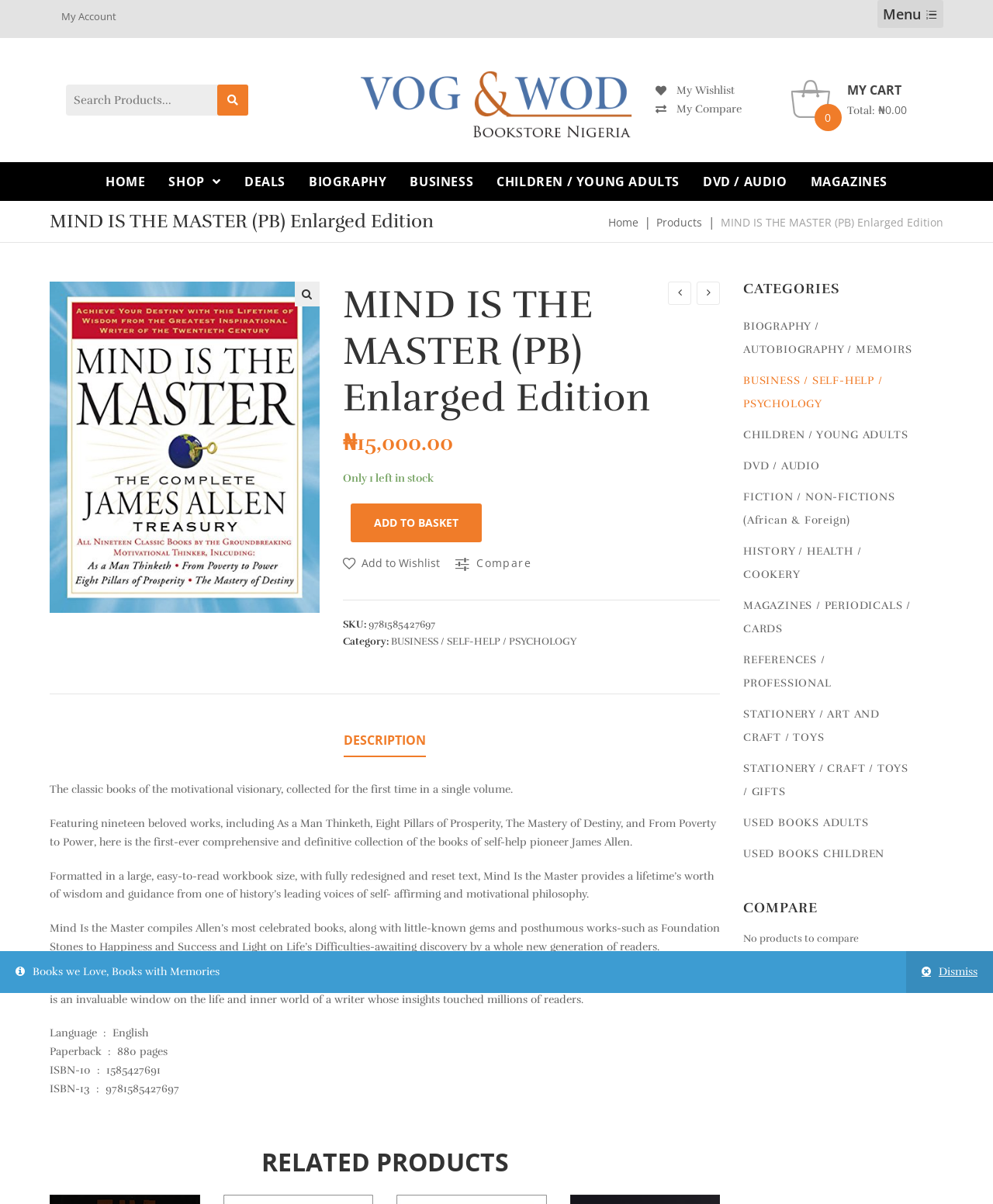Please provide a brief answer to the following inquiry using a single word or phrase:
What is the name of the bookstore?

Vog and Wod Bookstore